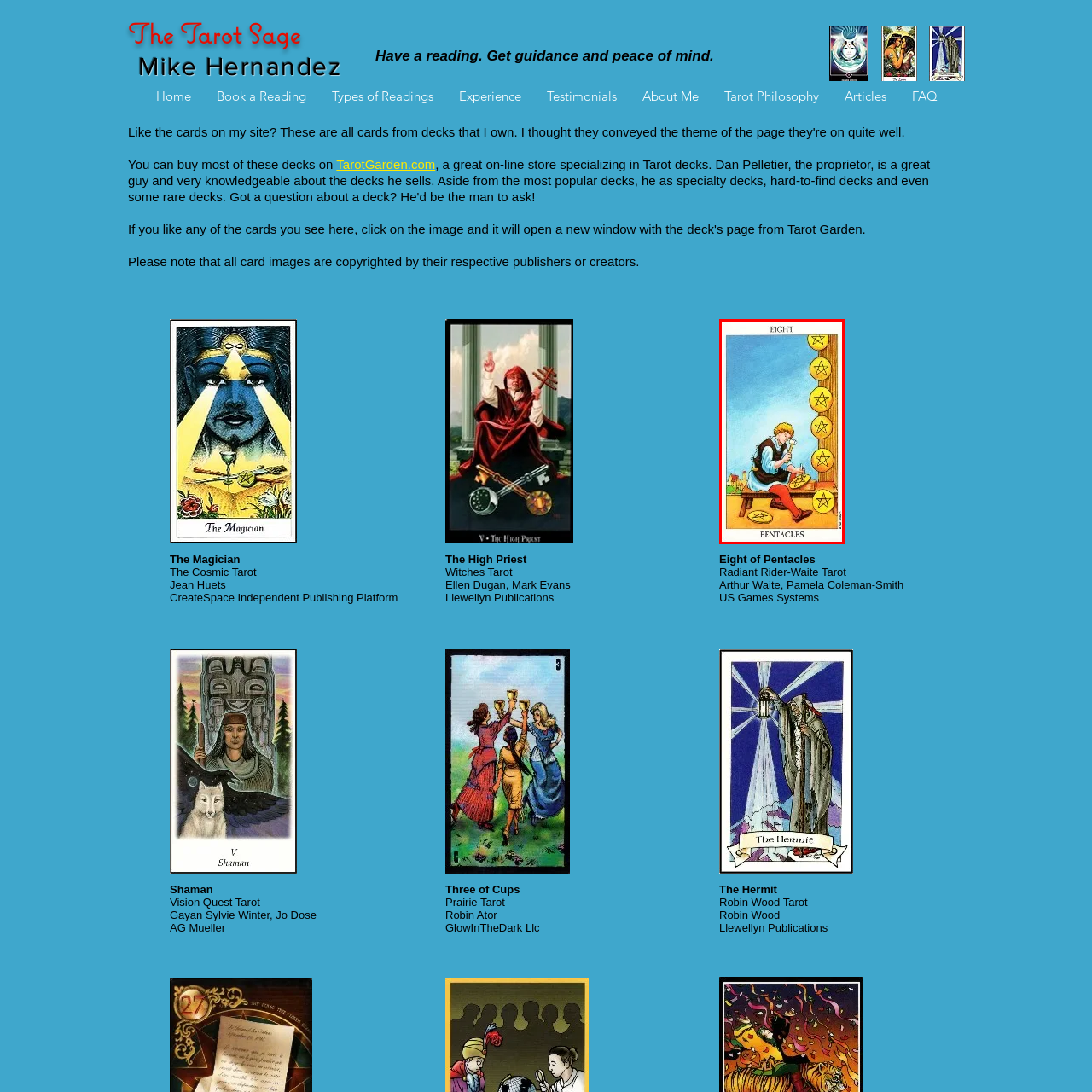Offer a thorough and descriptive summary of the image captured in the red bounding box.

The image depicts the "Eight of Pentacles" from the Radiant Rider-Waite Tarot deck. In this card, a young artisan is seen meticulously carving pentacles, which are symbolized by gold coins with a star pattern. The scene emphasizes diligence and craftsmanship, as the character sits focused on his work, surrounded by completed pentacles that are stacked in a neat row behind him. The card conveys themes of hard work, dedication, and the pursuit of mastery in one’s skills. The serene background, featuring a bright sky and distant buildings, suggests a sense of tranquility and purpose. This imagery resonates with the broader messages of growth and improvement through consistent effort, making it a significant card for those seeking guidance in their professional or creative endeavors.